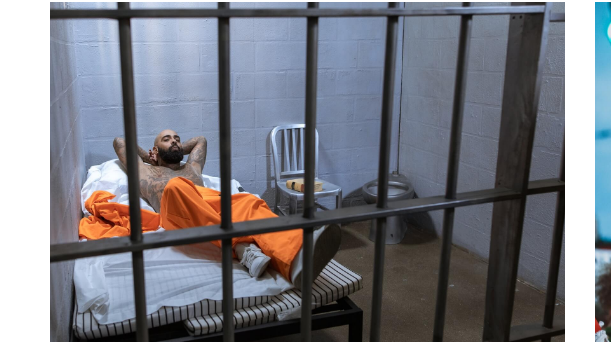What is the color of the bedding?
Based on the visual details in the image, please answer the question thoroughly.

The caption explicitly states that the inmate is resting on a bed with white bedding, which suggests a clean and minimalistic environment.